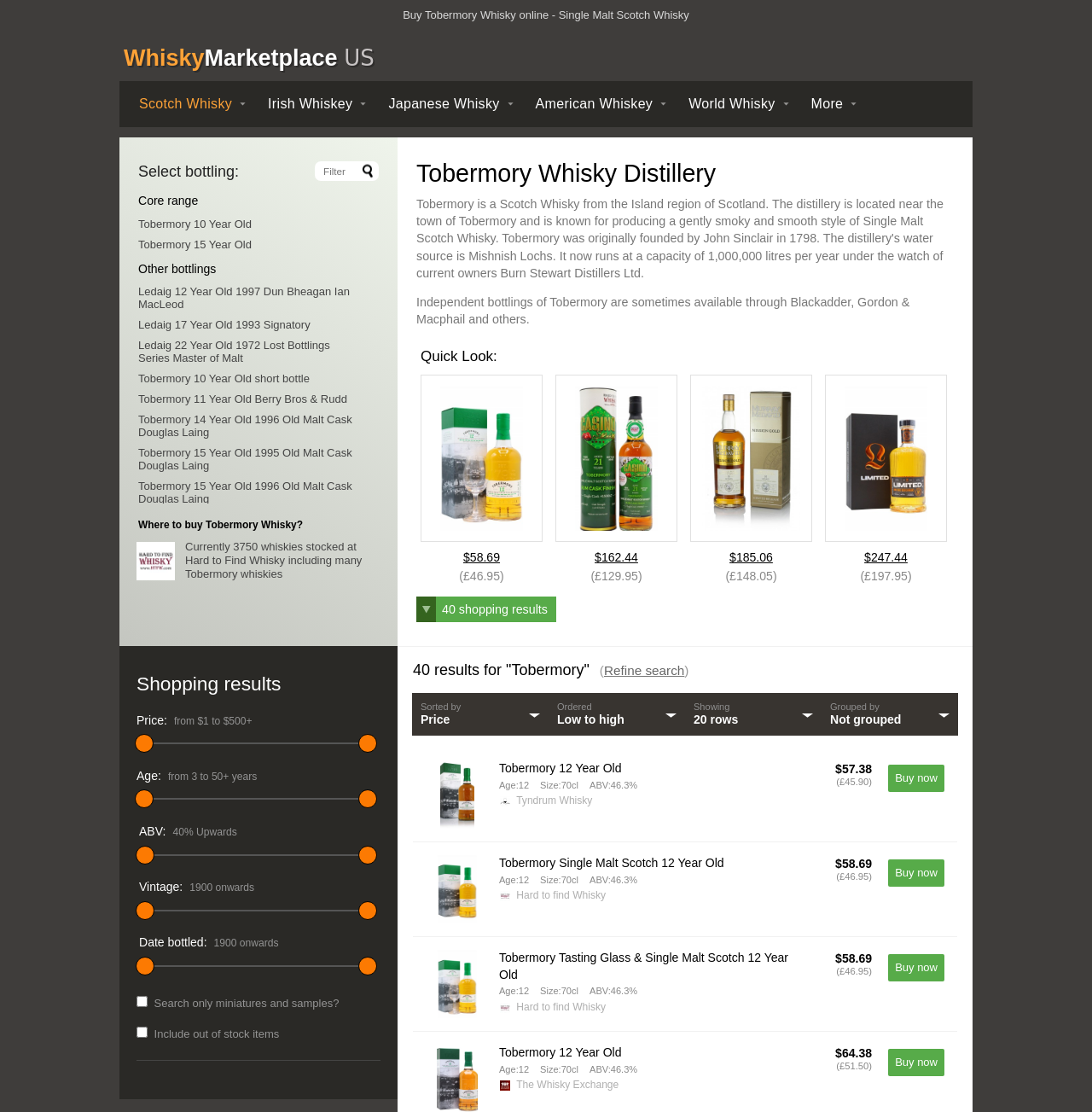Identify the bounding box coordinates for the element that needs to be clicked to fulfill this instruction: "Open the search". Provide the coordinates in the format of four float numbers between 0 and 1: [left, top, right, bottom].

None